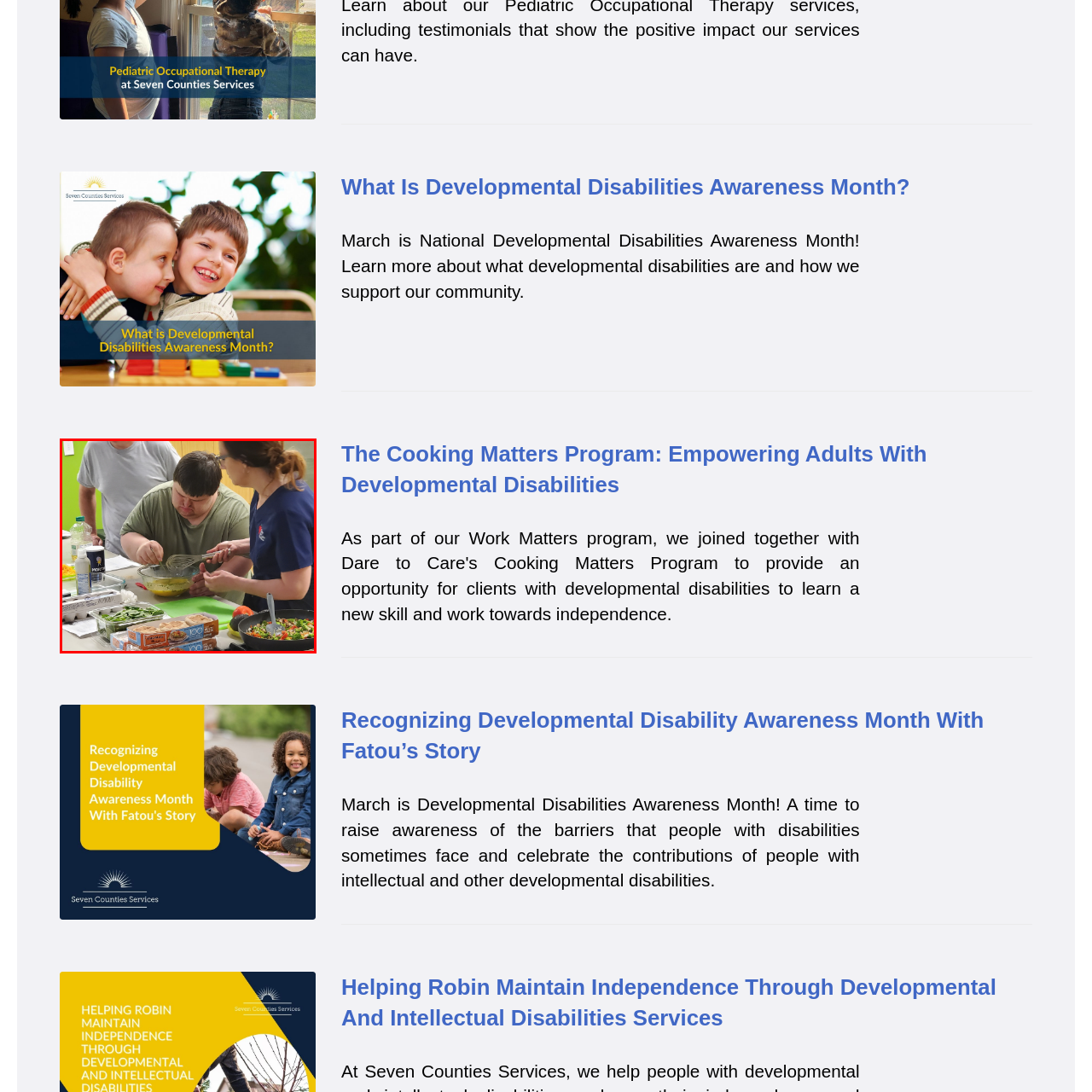What is the instructor's role?  
Please examine the image enclosed within the red bounding box and provide a thorough answer based on what you observe in the image.

The caption describes the instructor as 'supportive' and states that they are 'guiding him through the process', indicating that their role is to assist and direct the young man in the cooking task.